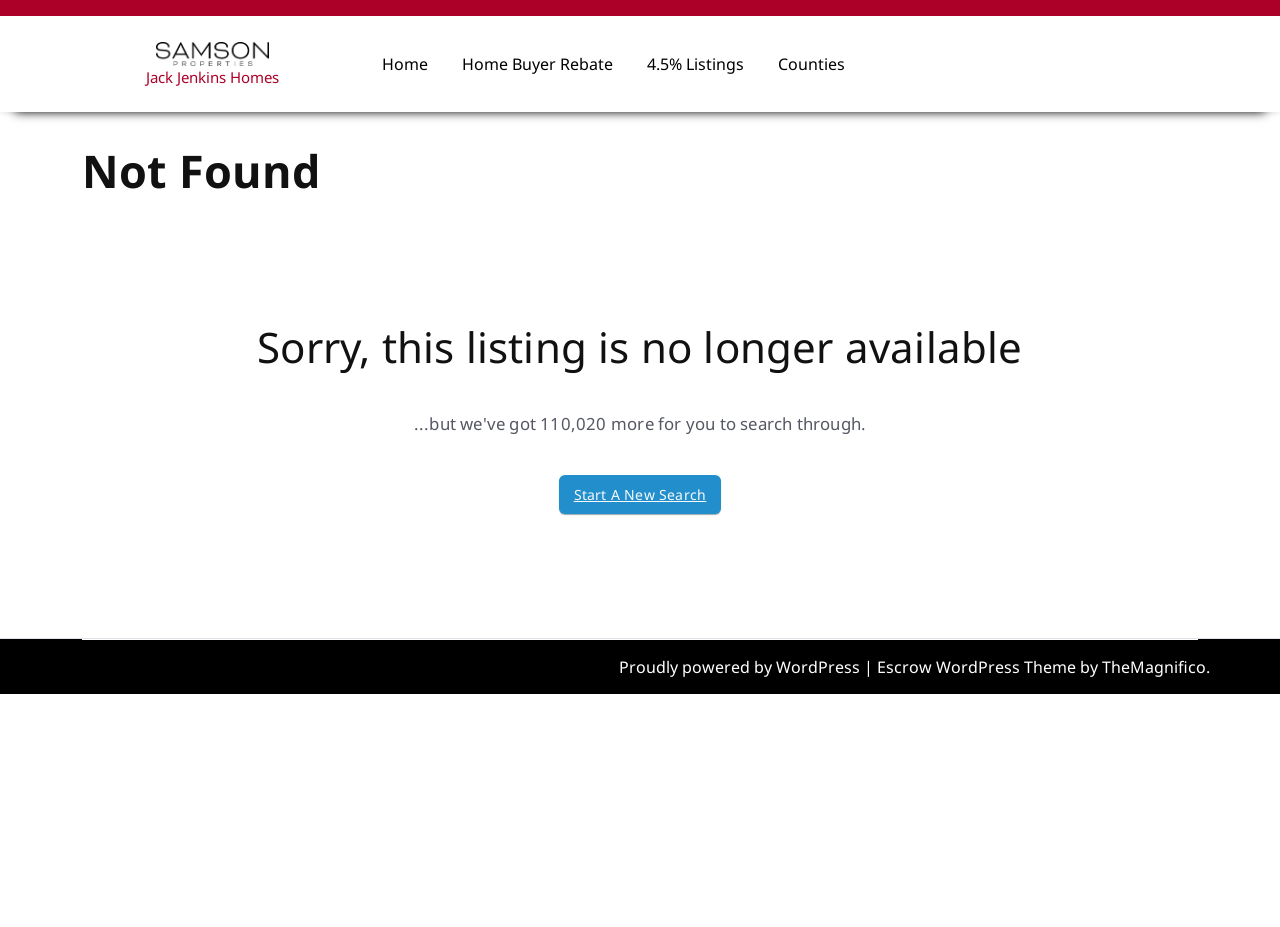Provide a thorough and detailed response to the question by examining the image: 
What is the price of the listing?

I found a static text element with the text '110,020' which appears to be the price of the listing.